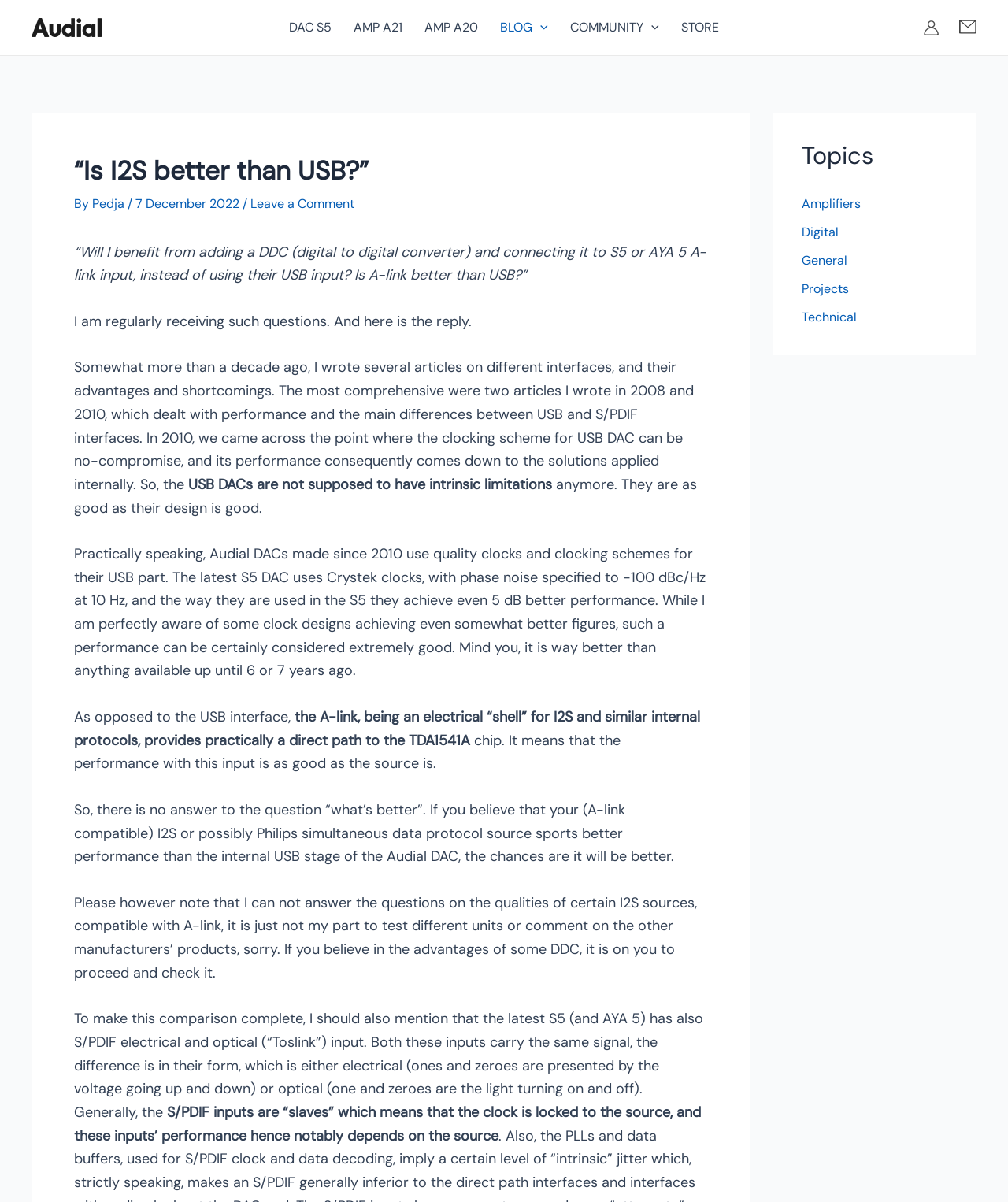Identify the headline of the webpage and generate its text content.

“Is I2S better than USB?”